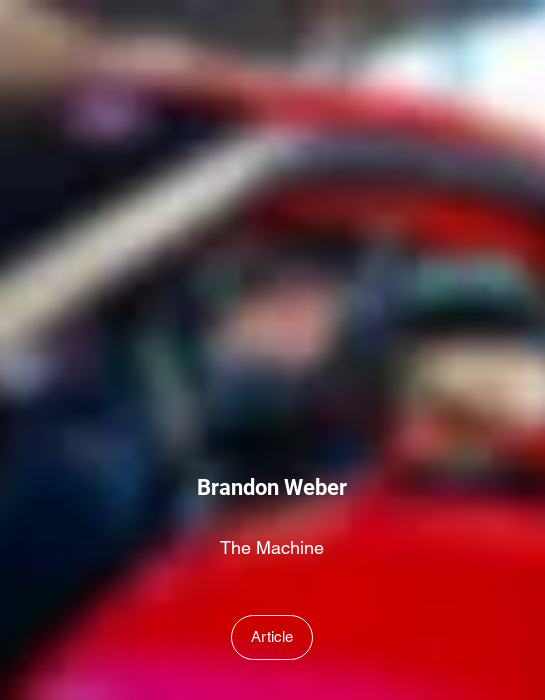Respond to the question below with a concise word or phrase:
What type of environment is suggested by the image?

Energetic